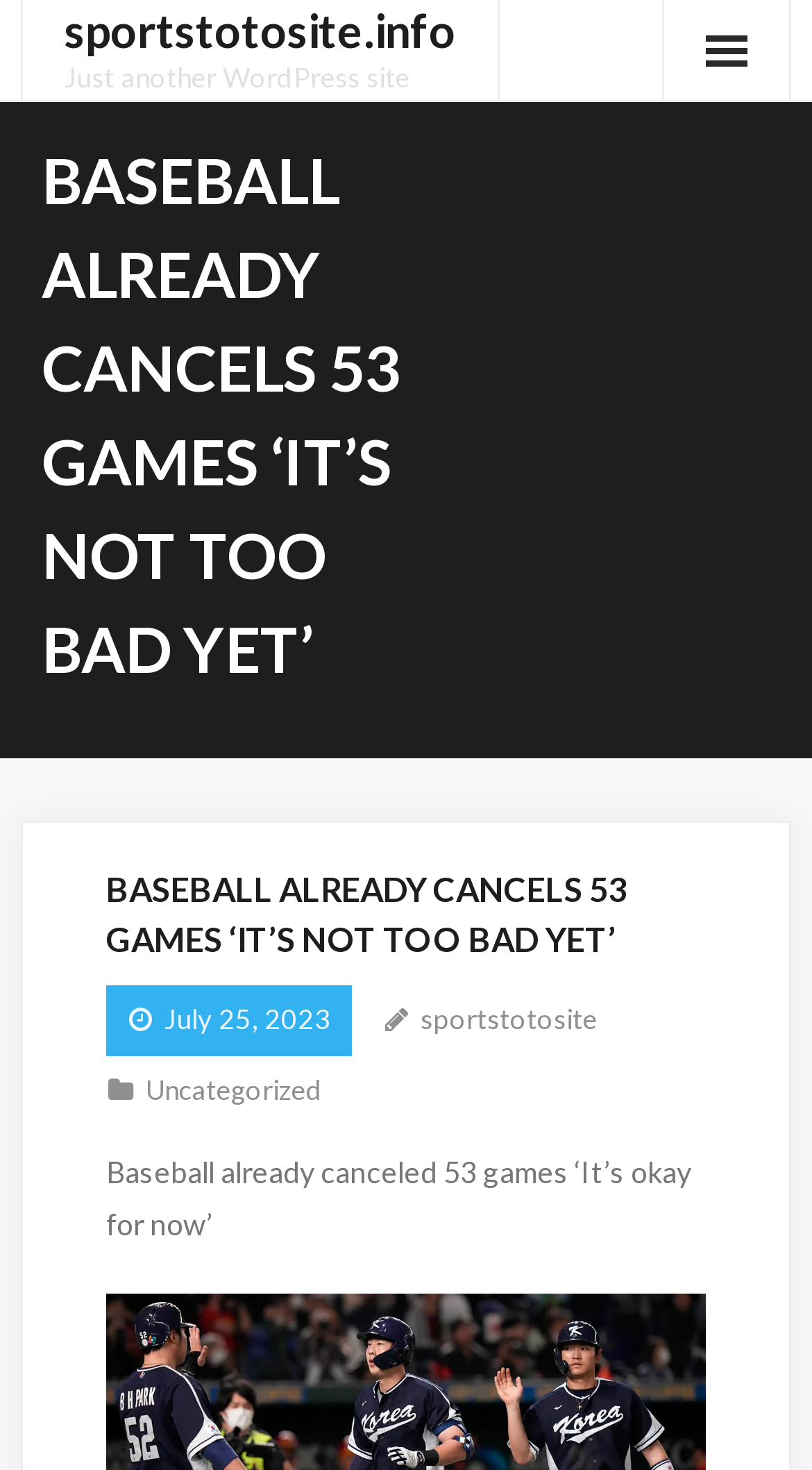Using the provided description sportstotosite.infoJust another WordPress site, find the bounding box coordinates for the UI element. Provide the coordinates in (top-left x, top-left y, bottom-right x, bottom-right y) format, ensuring all values are between 0 and 1.

[0.079, 0.0, 0.562, 0.062]